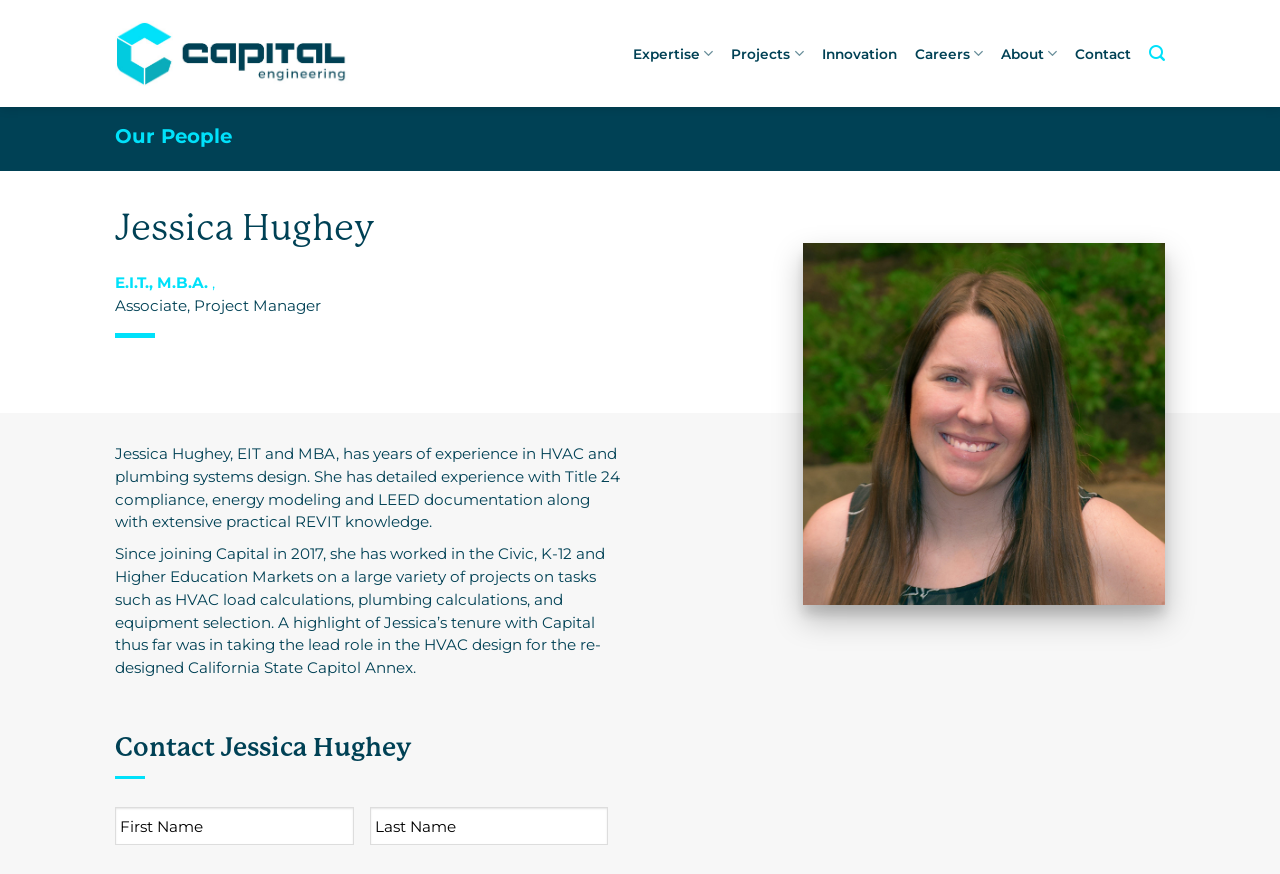Locate the bounding box coordinates of the area you need to click to fulfill this instruction: 'Enter first name in the contact form'. The coordinates must be in the form of four float numbers ranging from 0 to 1: [left, top, right, bottom].

[0.09, 0.923, 0.276, 0.967]